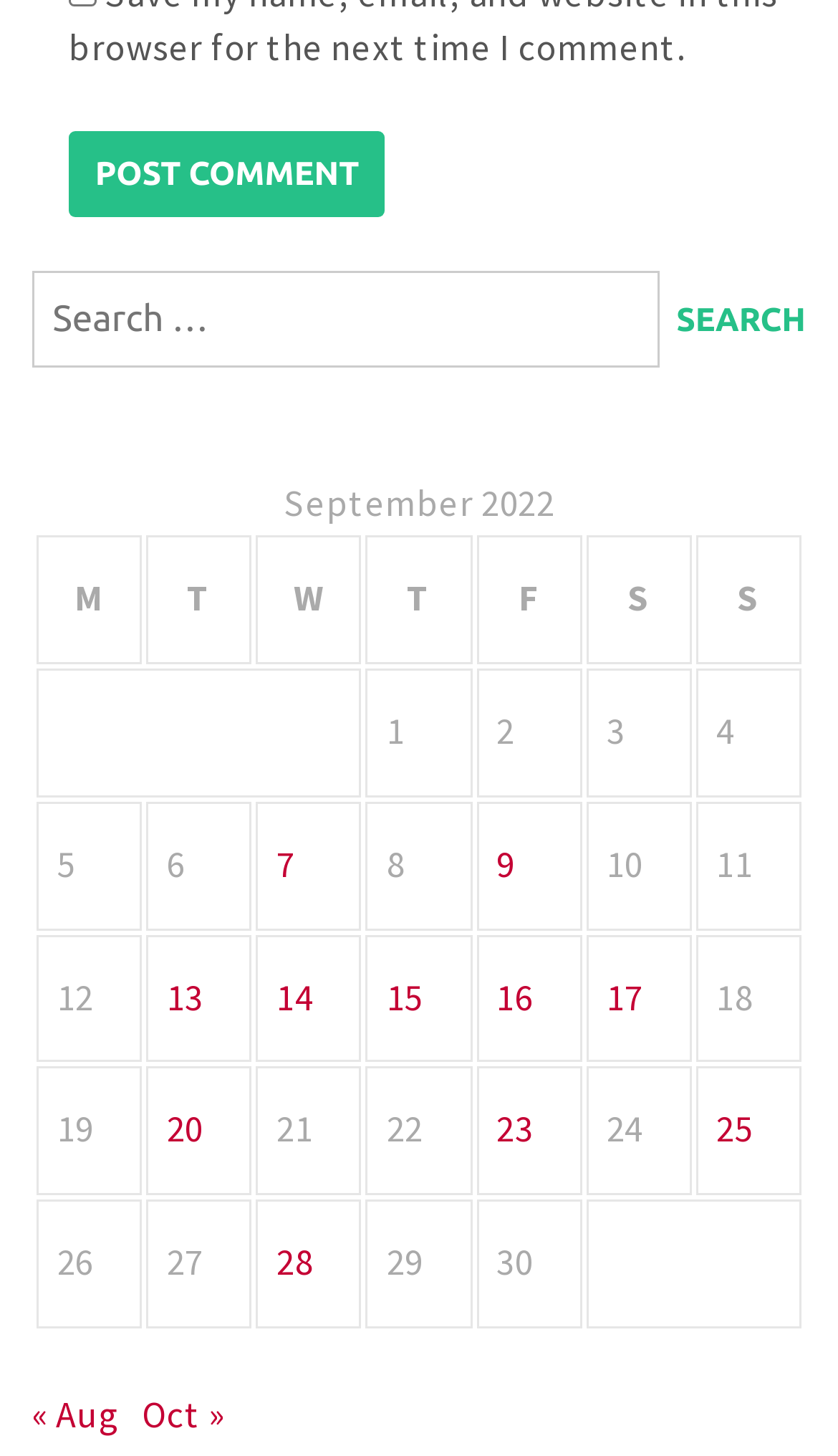Please determine the bounding box coordinates of the element's region to click for the following instruction: "View Hodiny".

None